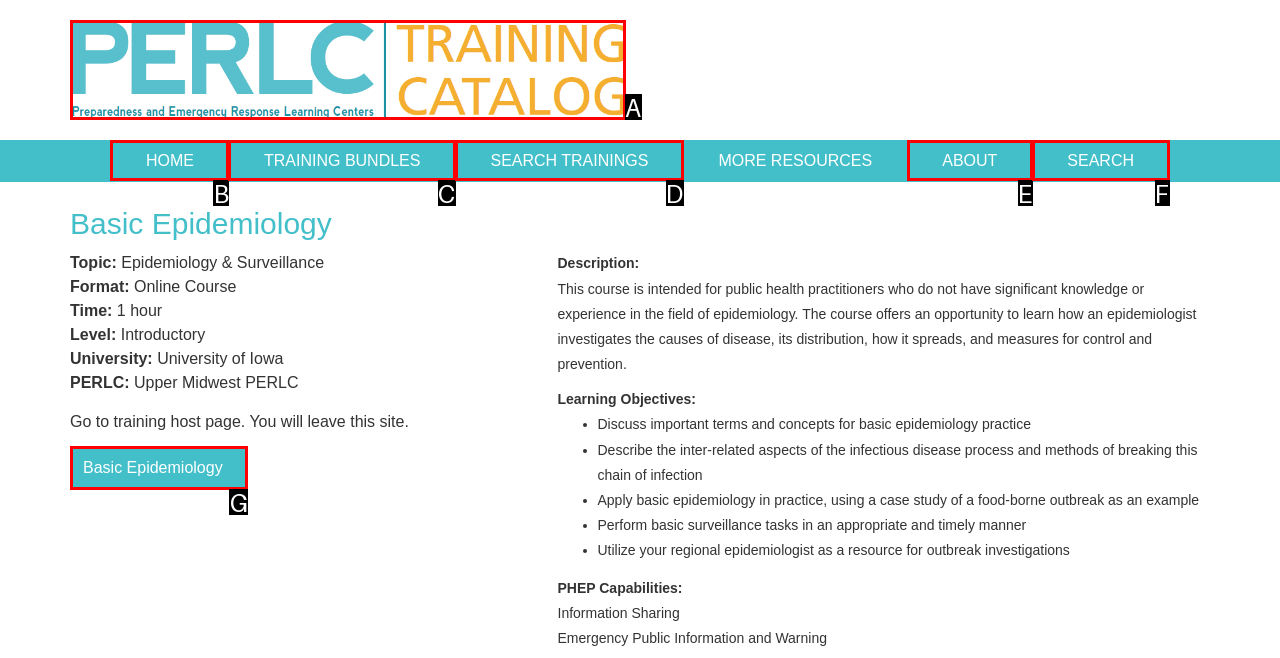Match the HTML element to the description: Basic Epidemiology(link is external). Answer with the letter of the correct option from the provided choices.

G